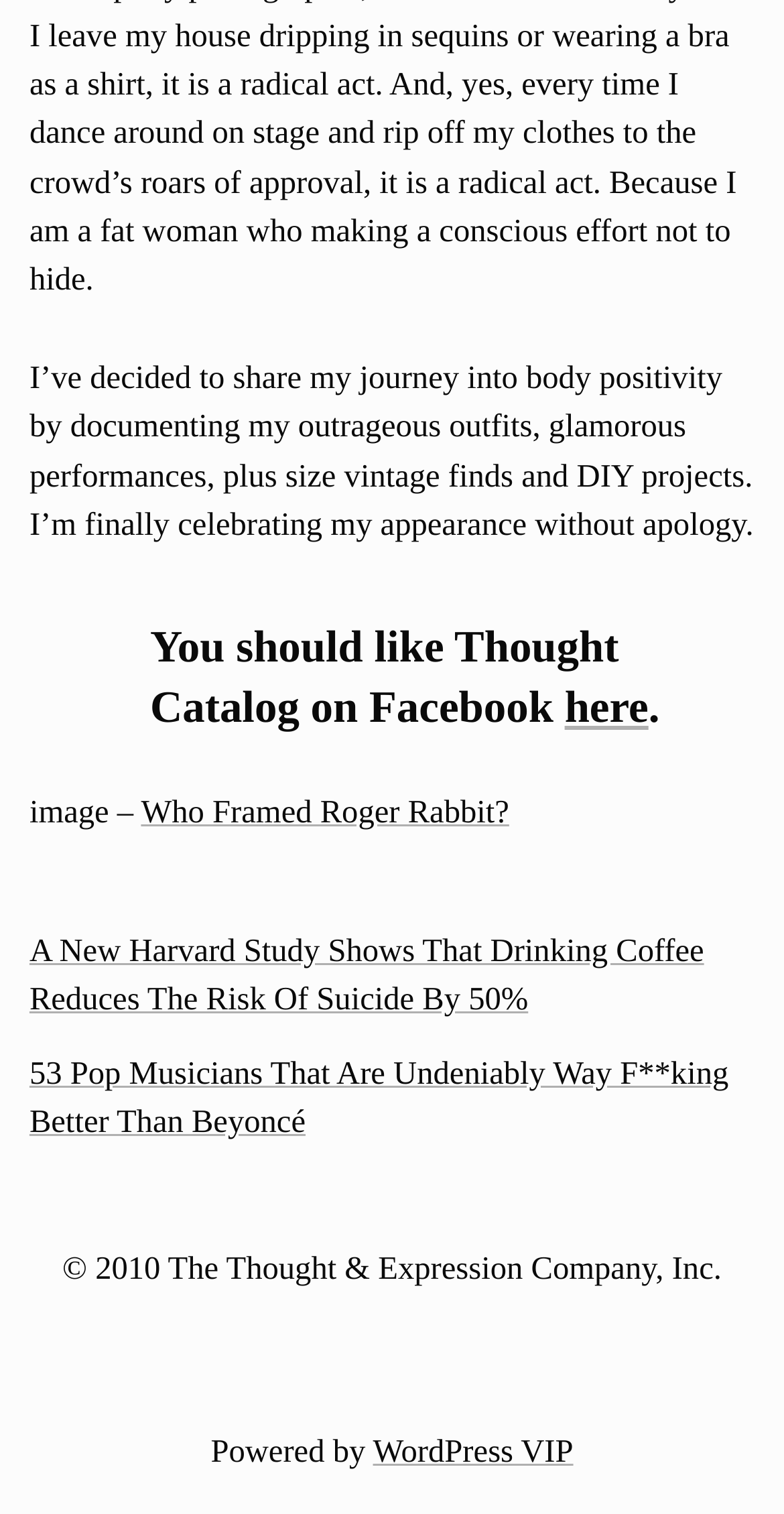What is the name of the movie referenced in the webpage?
Using the details from the image, give an elaborate explanation to answer the question.

The movie title is mentioned in the link element with ID 91, which is located near the top of the webpage and appears to be a reference to a movie.